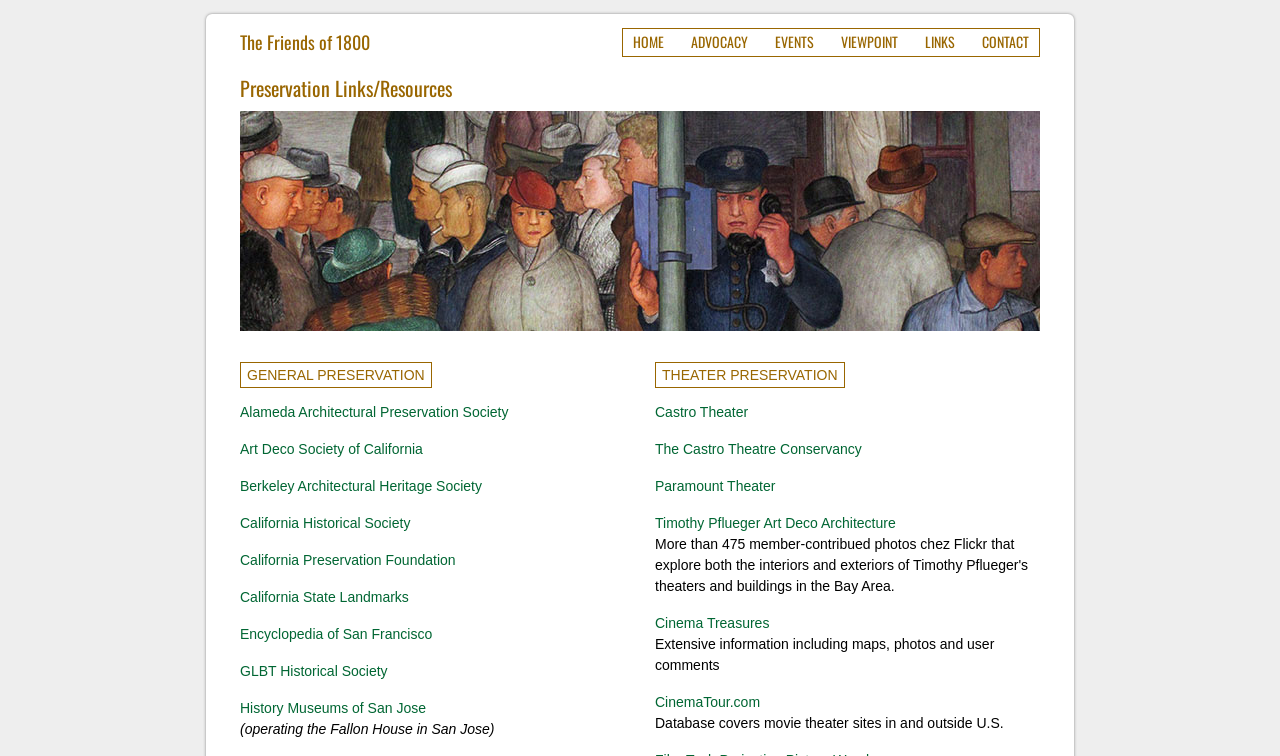Find the bounding box of the web element that fits this description: "Castro Theater".

[0.512, 0.534, 0.584, 0.556]